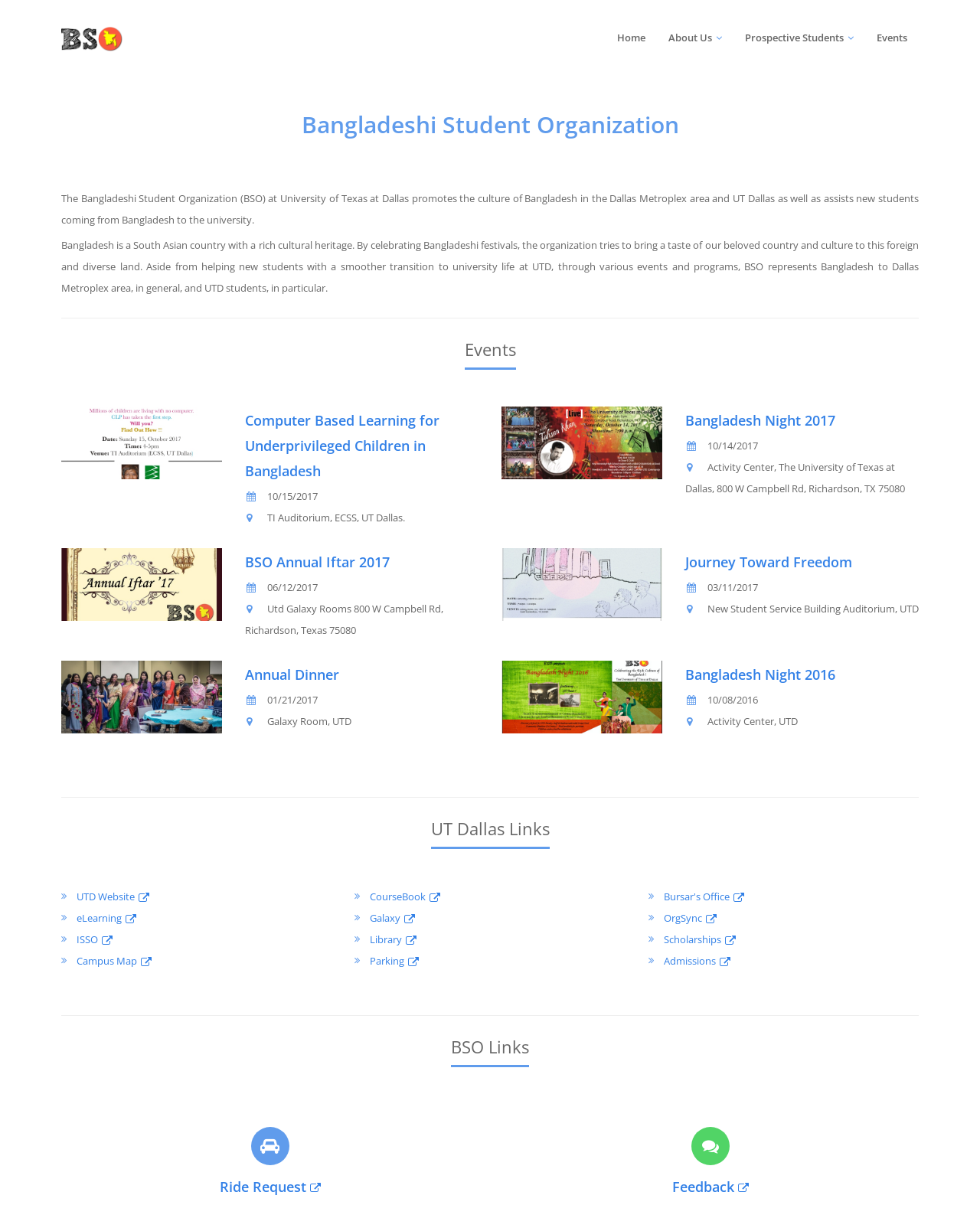What is the purpose of the 'Ride Request' link?
Look at the webpage screenshot and answer the question with a detailed explanation.

The purpose of the 'Ride Request' link can be inferred from its label, which suggests that it is used to request a ride, possibly for students or members of the organization.